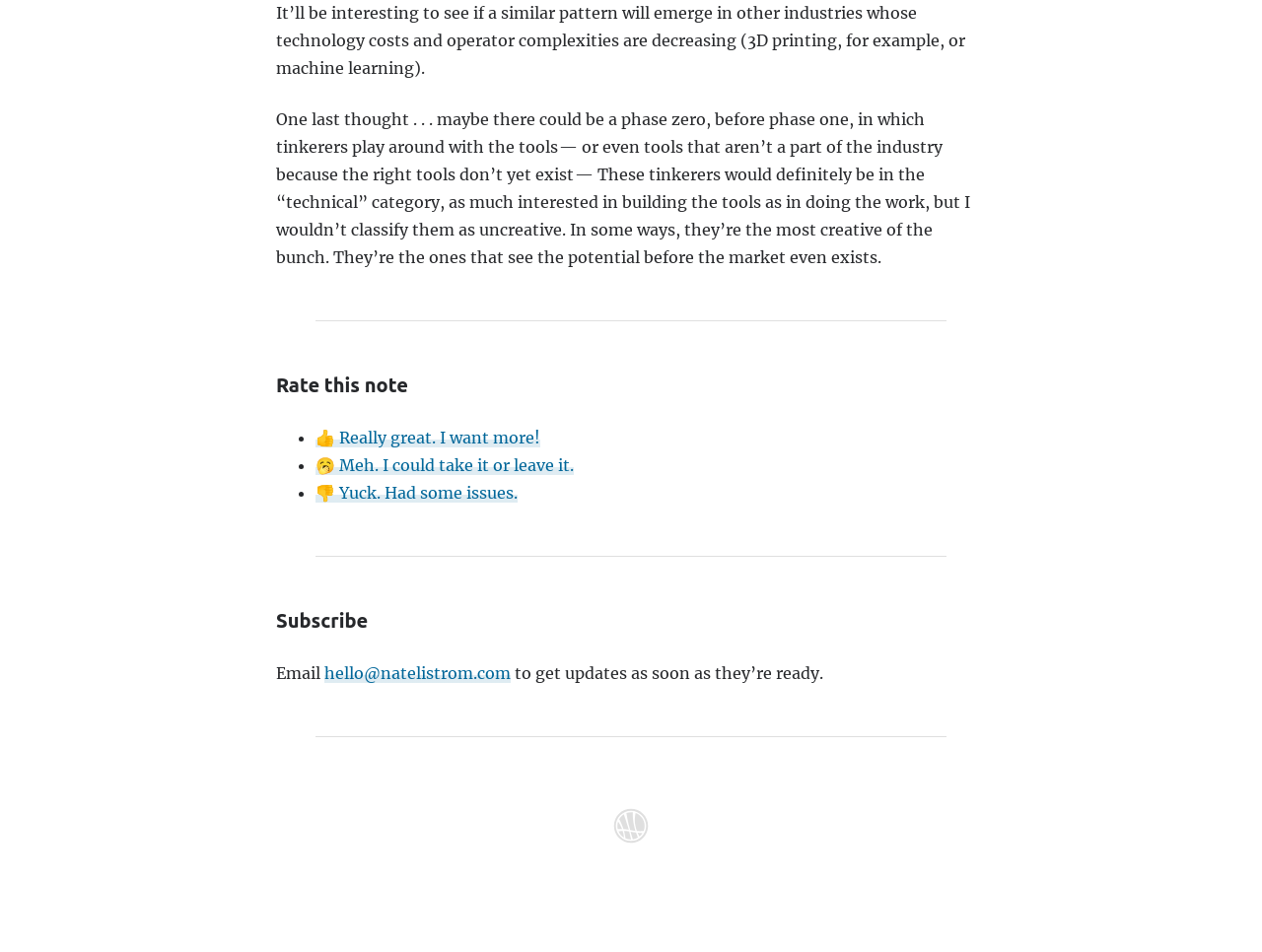What is the purpose of the 'Rate this note' section? Observe the screenshot and provide a one-word or short phrase answer.

To rate the note